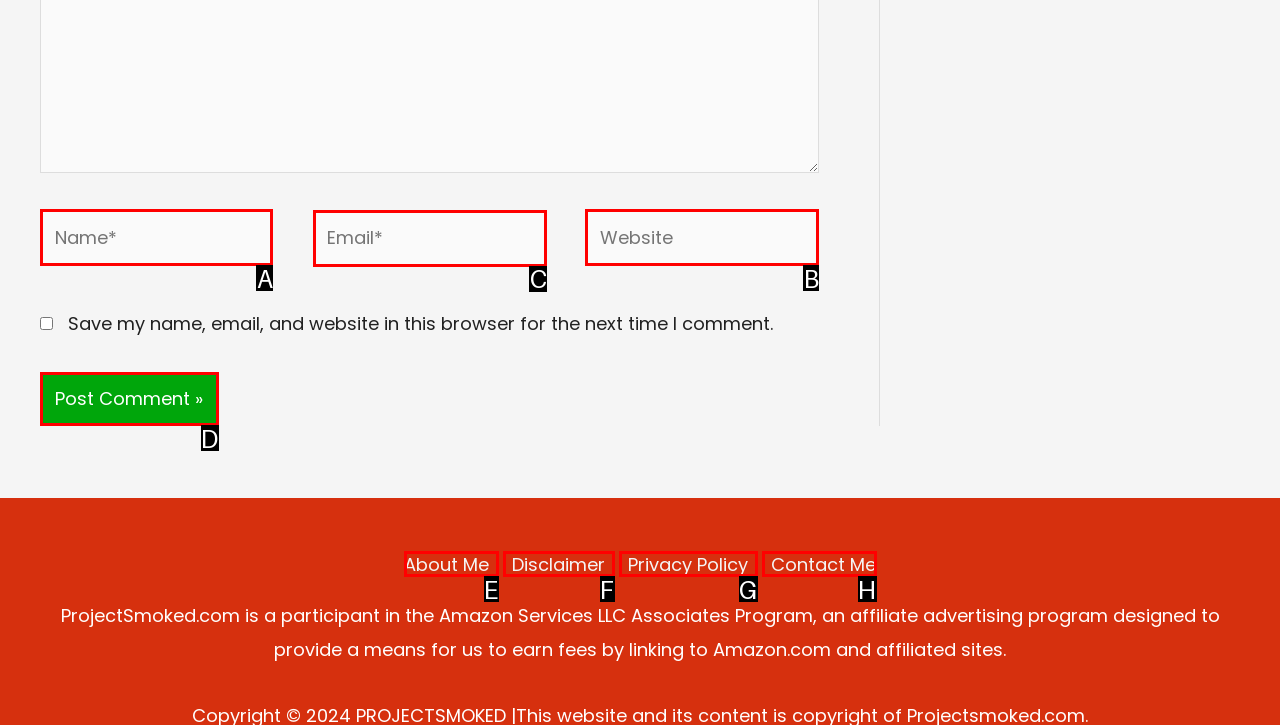Based on the task: Input your email, which UI element should be clicked? Answer with the letter that corresponds to the correct option from the choices given.

C